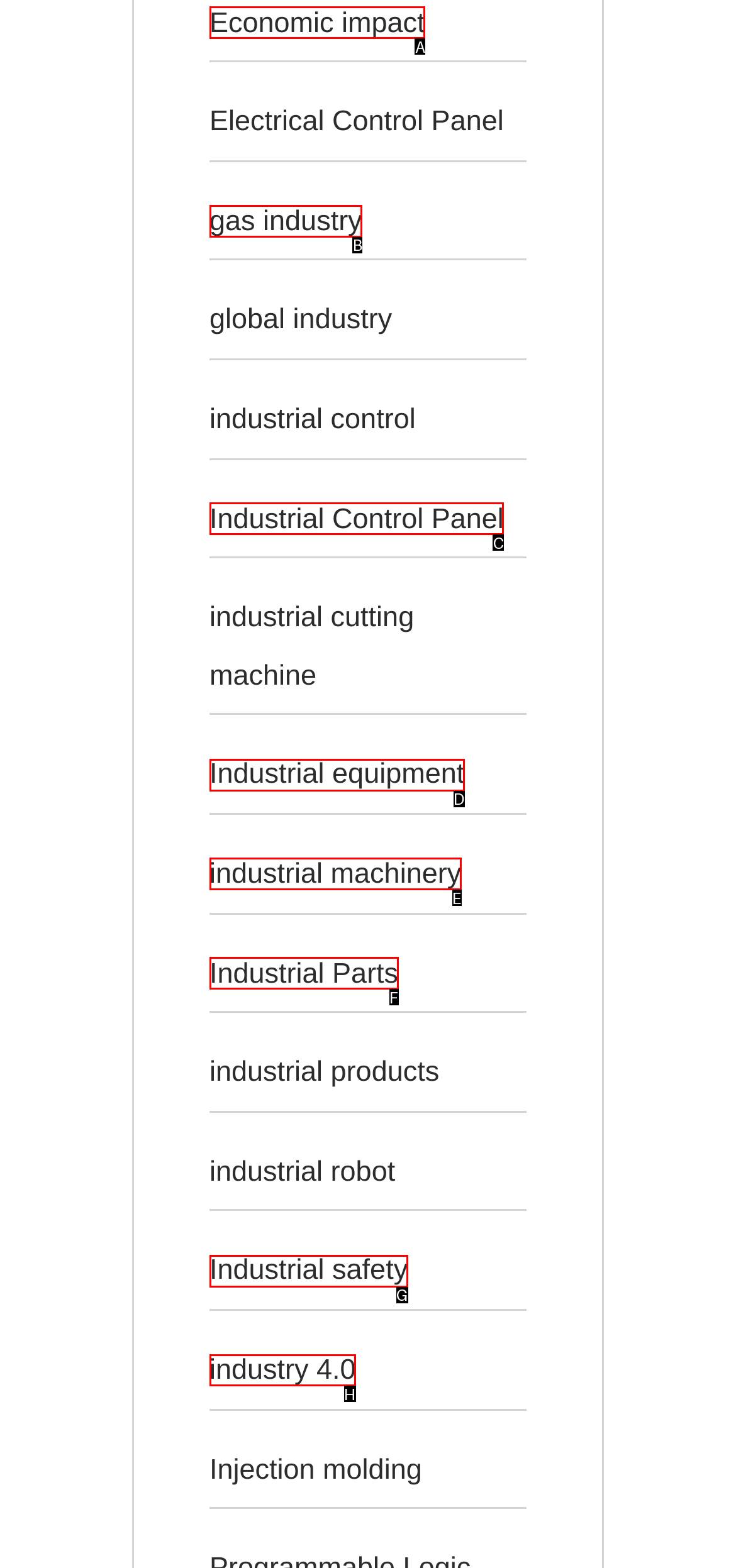Determine the correct UI element to click for this instruction: Go to homepage. Respond with the letter of the chosen element.

None